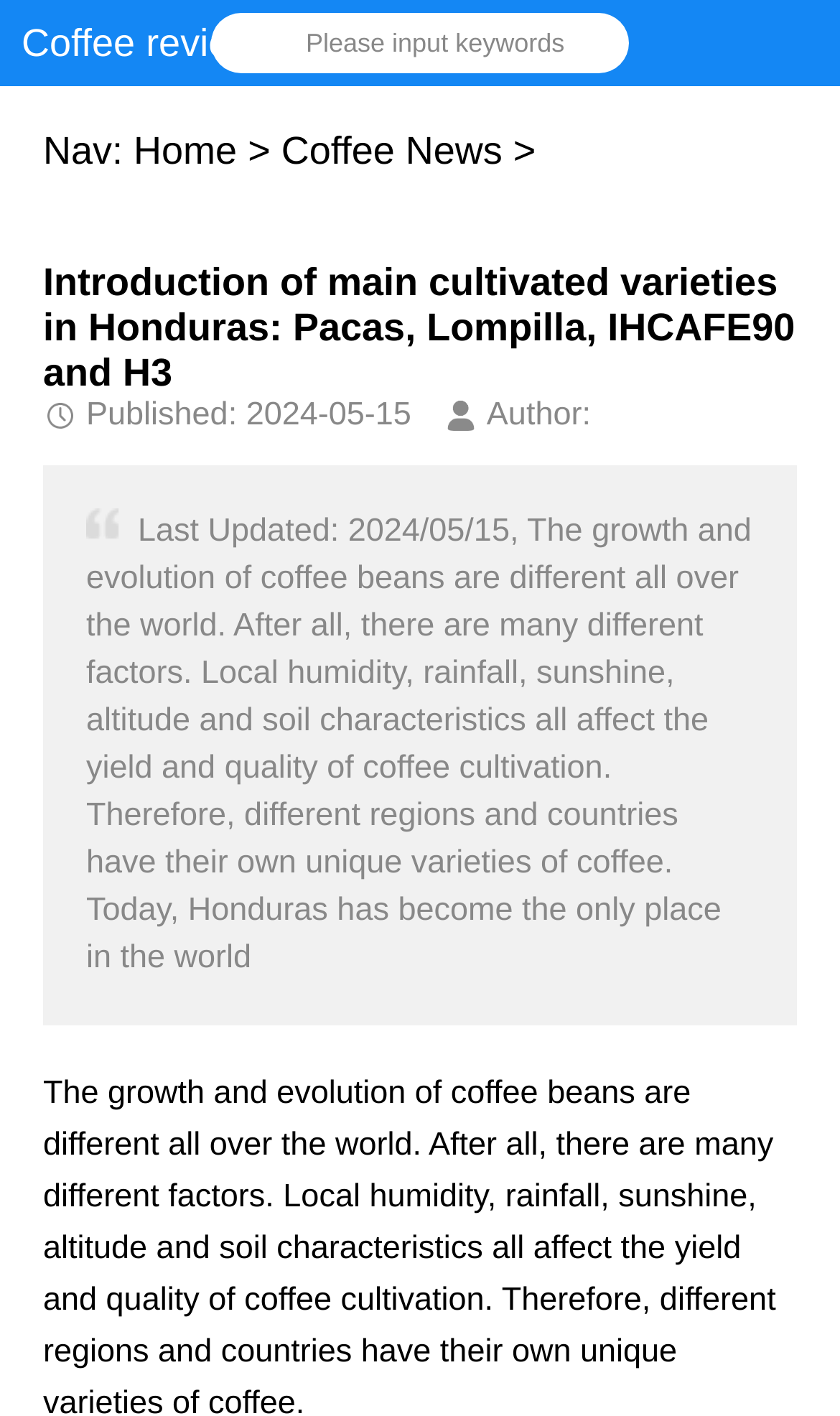Examine the screenshot and answer the question in as much detail as possible: What is the date of the last update?

I found the date of the last update by looking at the text 'Last Updated: 2024/05/15' which is located below the heading 'Introduction of main cultivated varieties in Honduras: Pacas, Lompilla, IHCAFE90 and H3'.